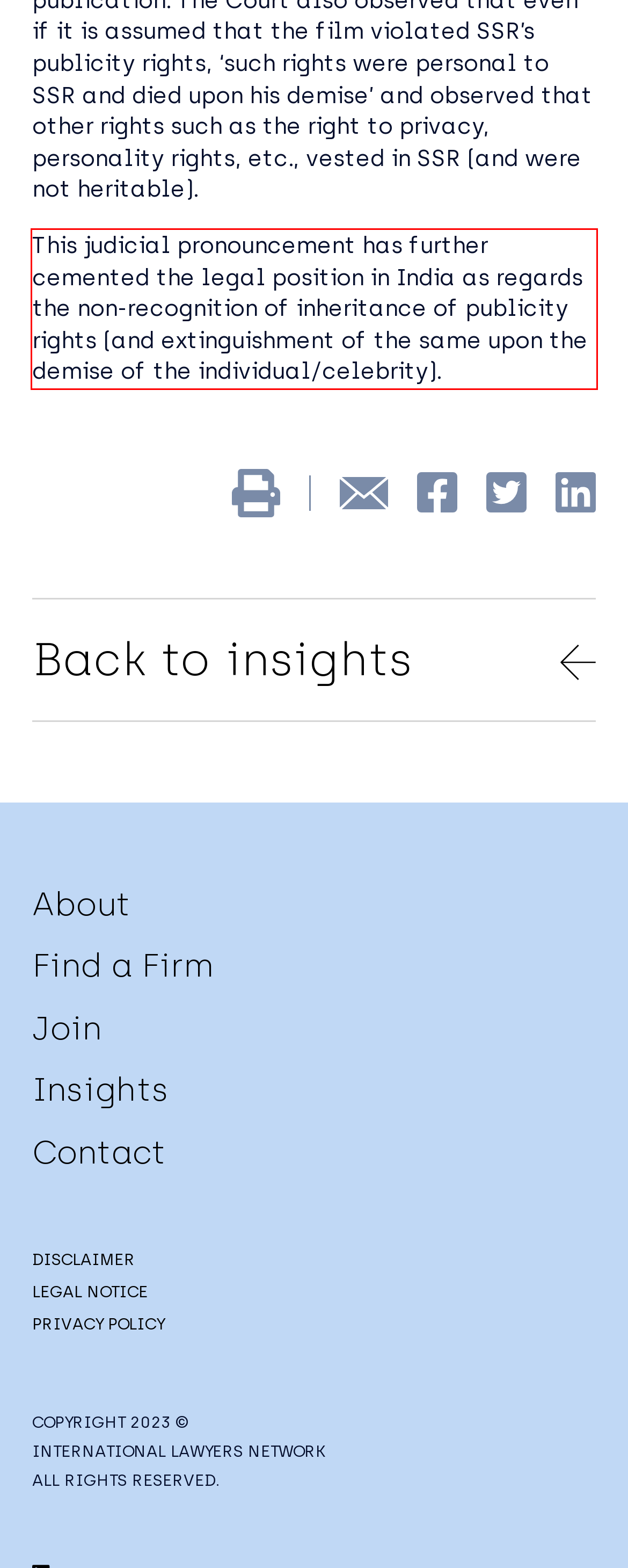Using OCR, extract the text content found within the red bounding box in the given webpage screenshot.

This judicial pronouncement has further cemented the legal position in India as regards the non-recognition of inheritance of publicity rights (and extinguishment of the same upon the demise of the individual/celebrity).